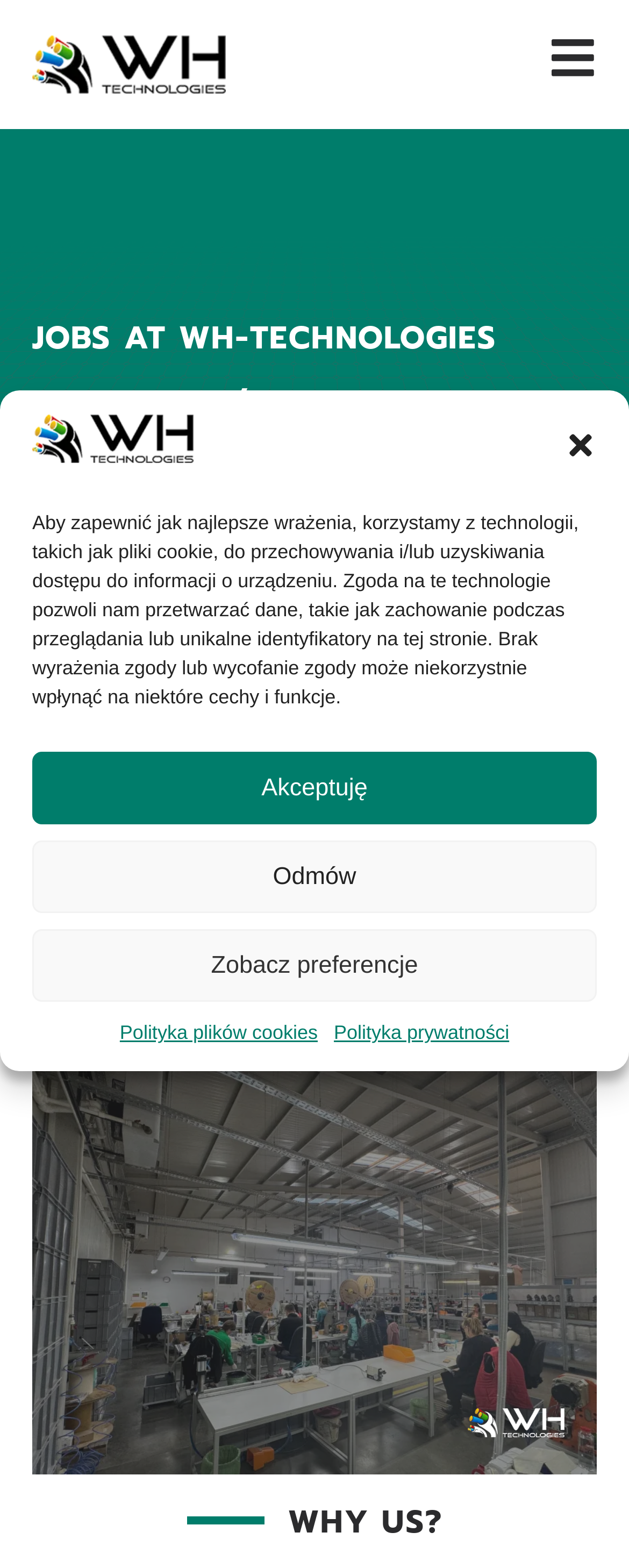What is the tone of the job description?
Use the screenshot to answer the question with a single word or phrase.

Friendly and inspiring